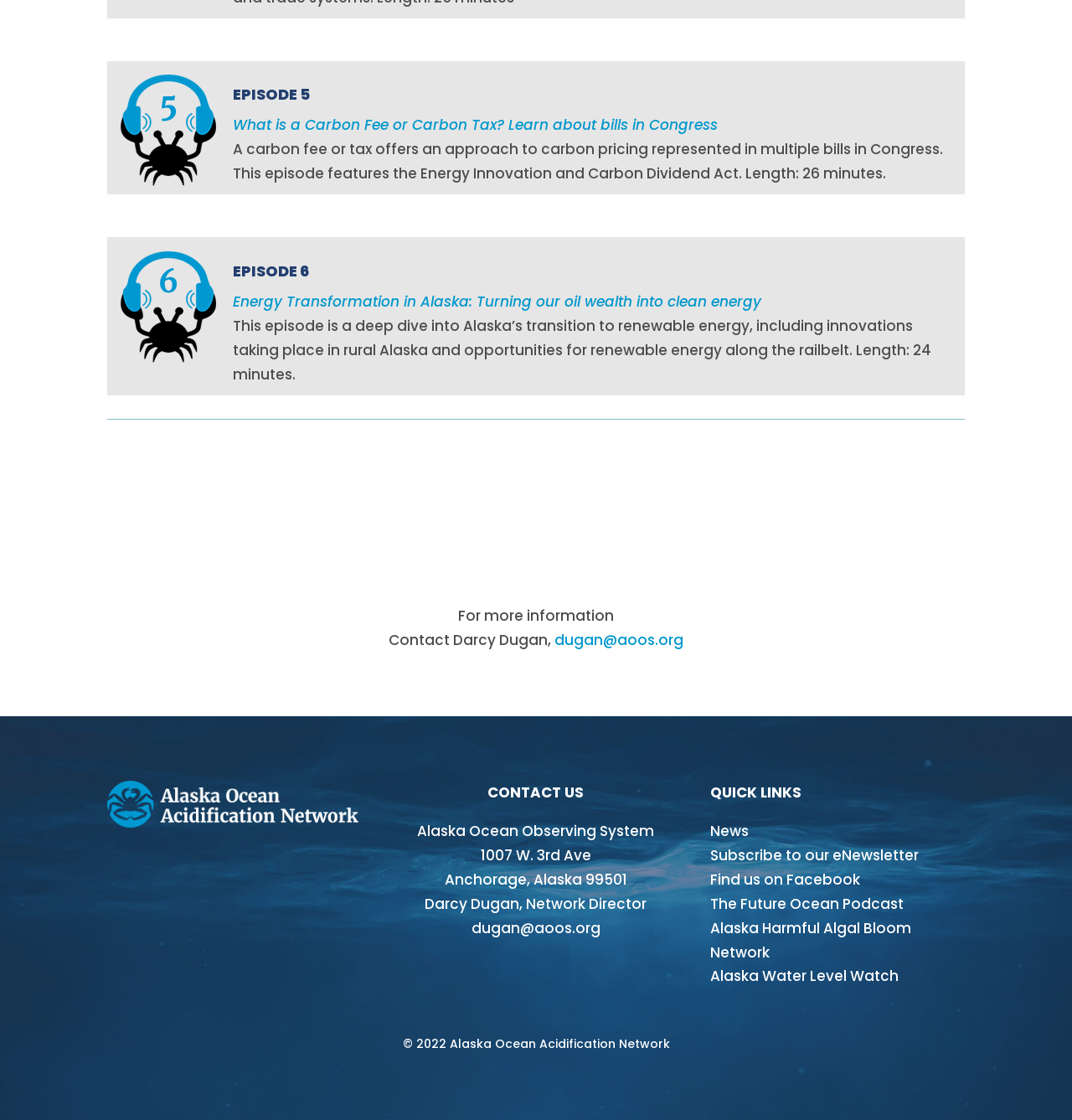Extract the bounding box coordinates of the UI element described: "Subscribe to our eNewsletter". Provide the coordinates in the format [left, top, right, bottom] with values ranging from 0 to 1.

[0.663, 0.755, 0.857, 0.773]